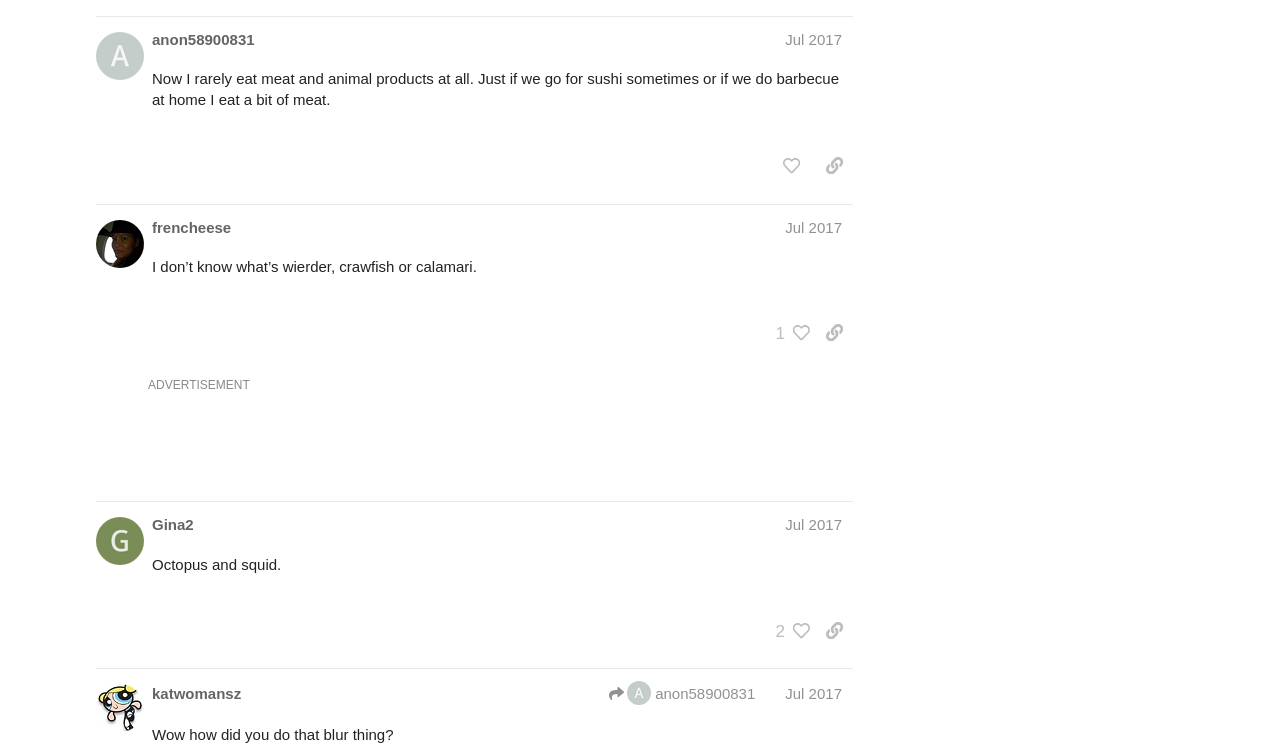Please determine the bounding box coordinates of the section I need to click to accomplish this instruction: "View the replies to the post by @anon58900831".

[0.476, 0.908, 0.59, 0.94]